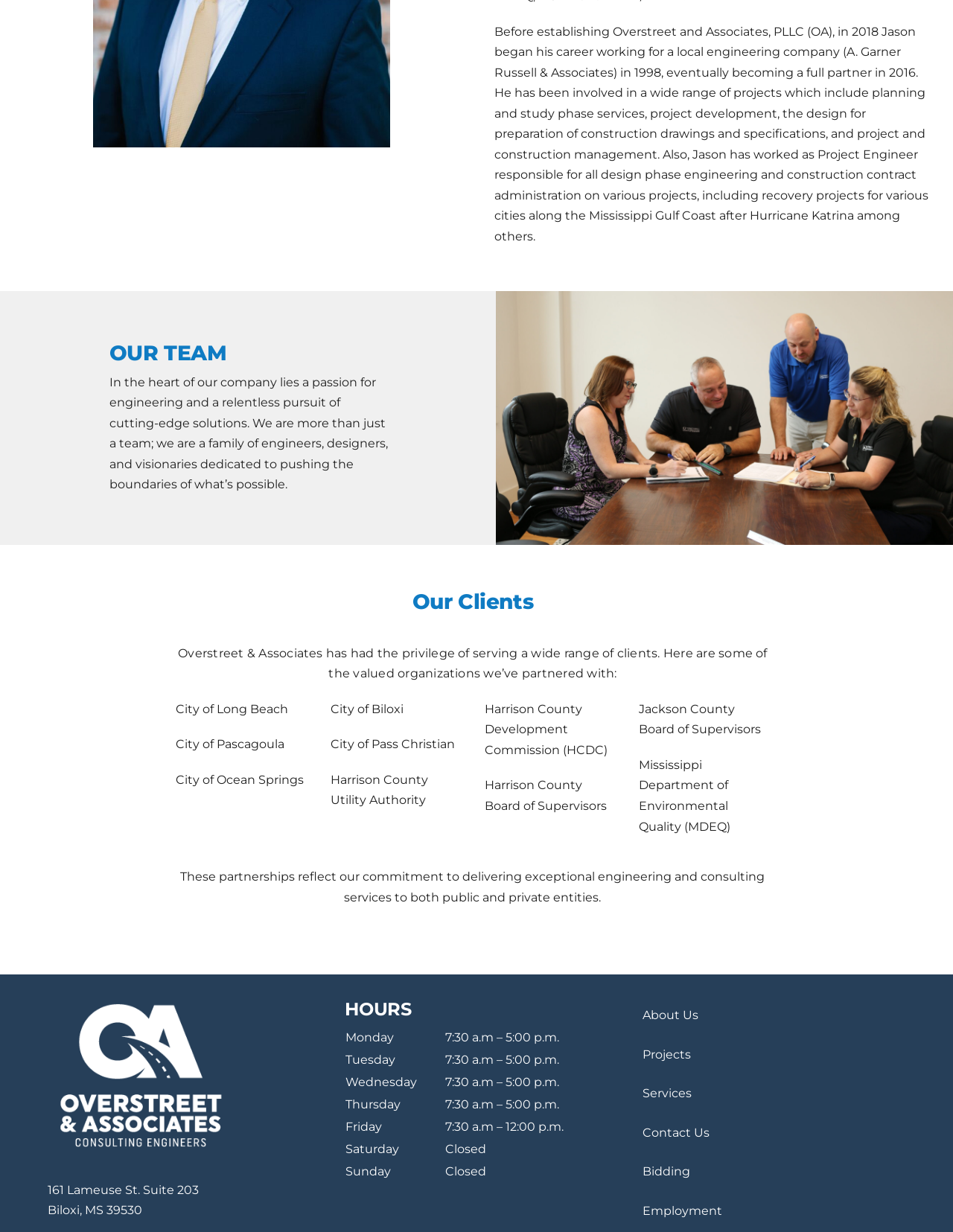Using the given element description, provide the bounding box coordinates (top-left x, top-left y, bottom-right x, bottom-right y) for the corresponding UI element in the screenshot: Projects

[0.674, 0.838, 0.95, 0.87]